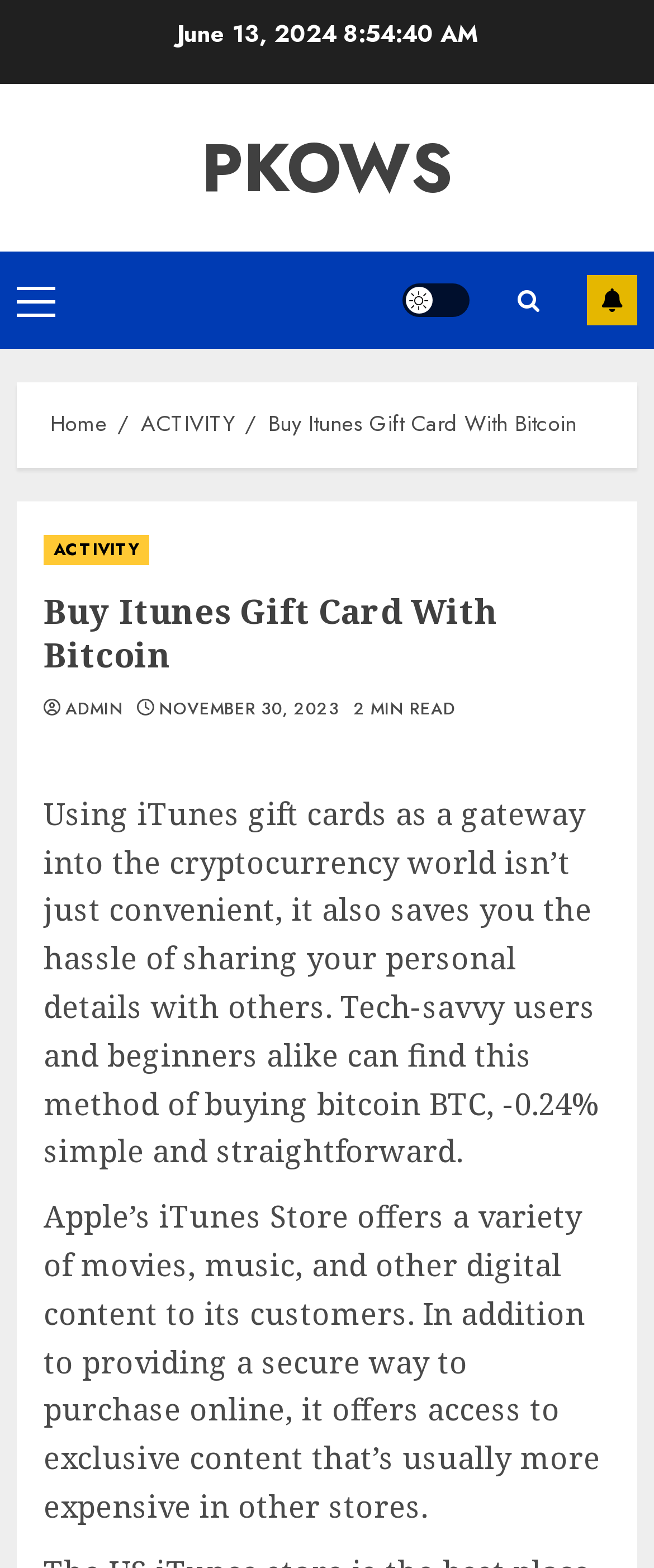Please find the bounding box coordinates of the element that you should click to achieve the following instruction: "Toggle light/dark mode". The coordinates should be presented as four float numbers between 0 and 1: [left, top, right, bottom].

[0.615, 0.181, 0.718, 0.202]